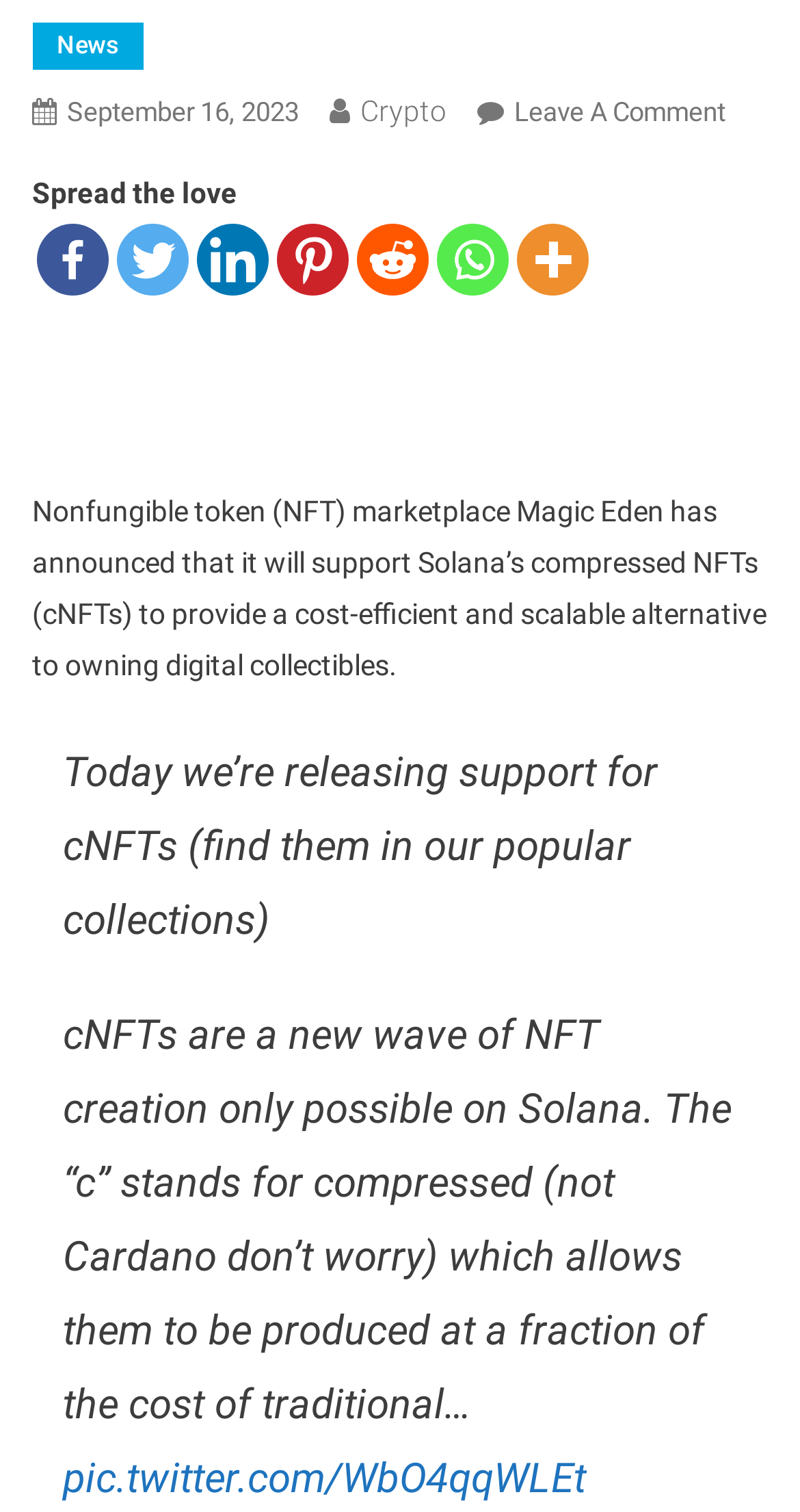Determine the bounding box coordinates (top-left x, top-left y, bottom-right x, bottom-right y) of the UI element described in the following text: Terms and Condition

None